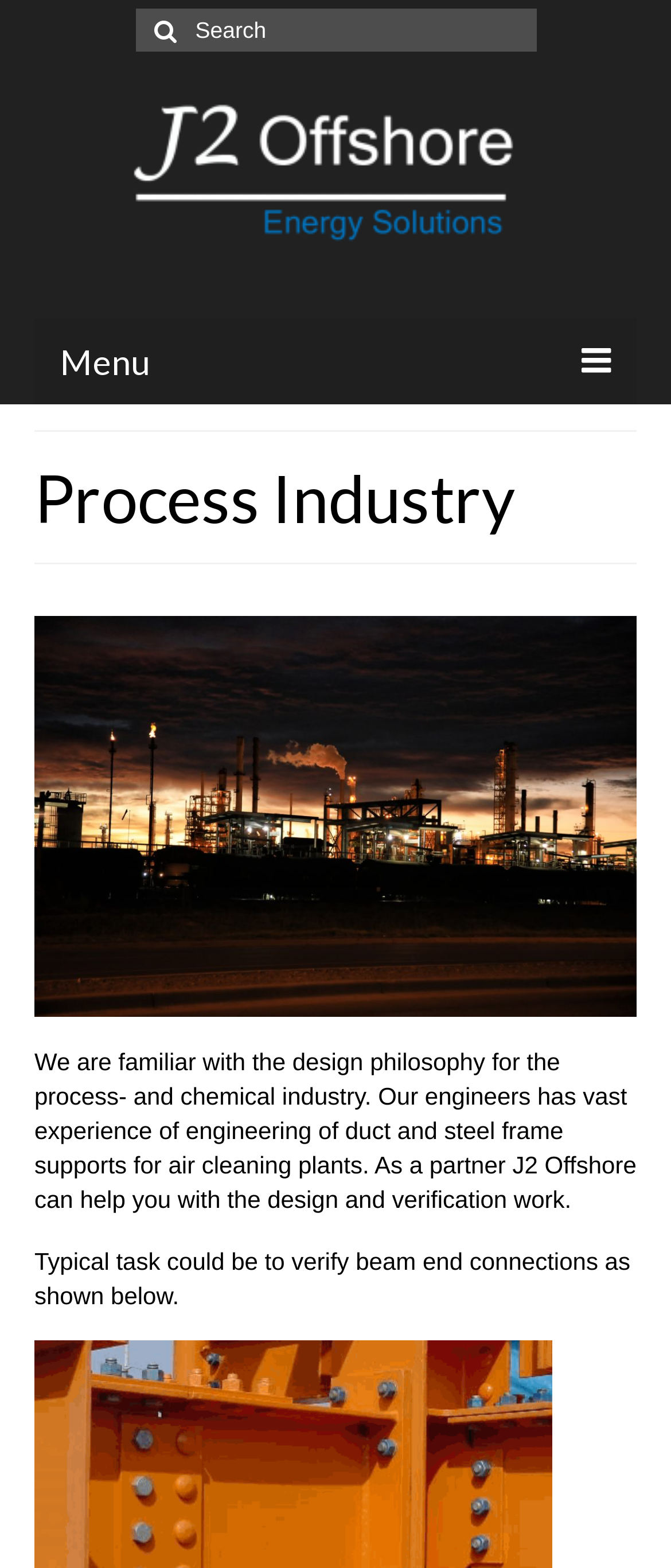Please answer the following question using a single word or phrase: 
What is the industry expertise of the company?

Process- and chemical industry